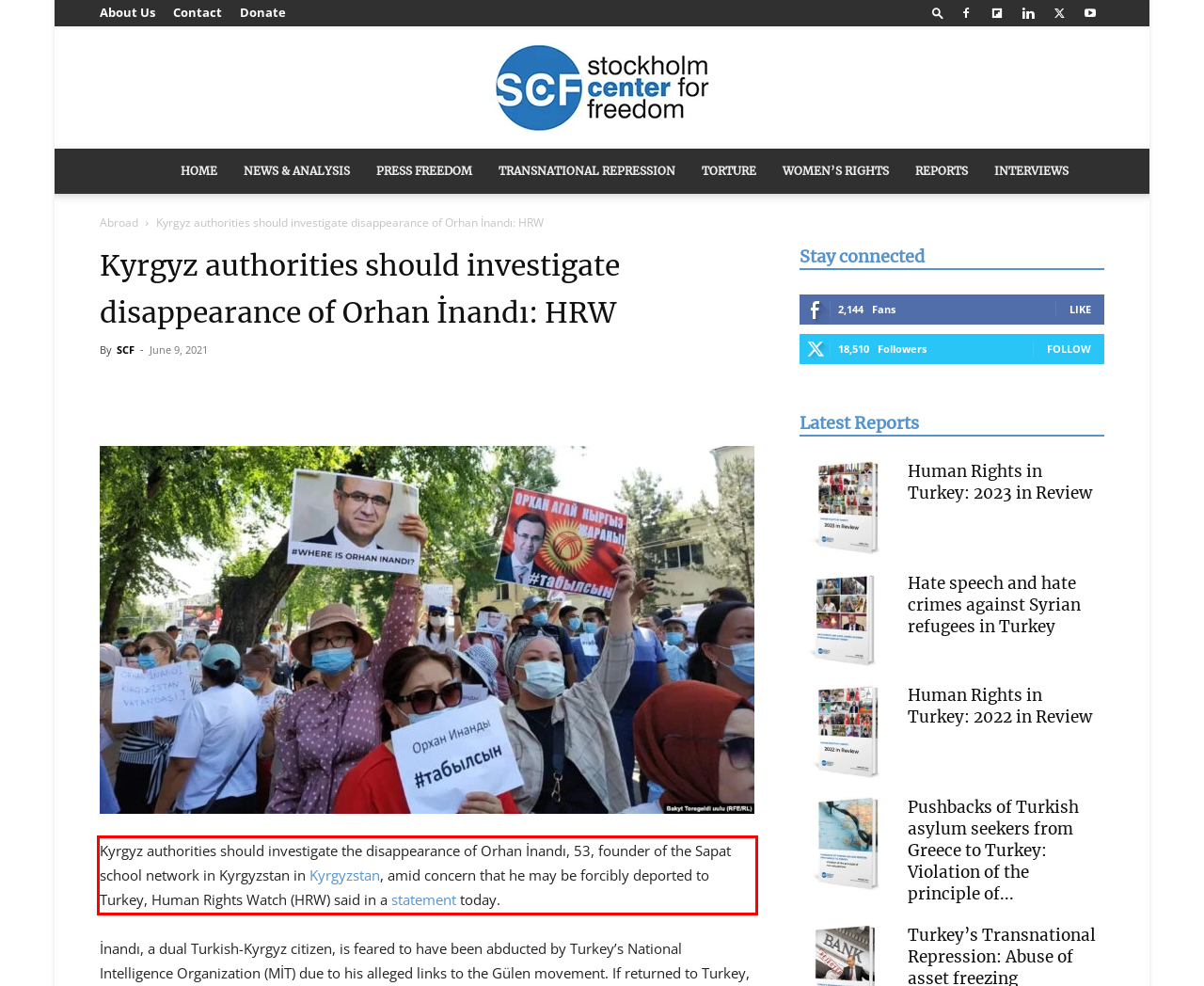Please perform OCR on the text within the red rectangle in the webpage screenshot and return the text content.

Kyrgyz authorities should investigate the disappearance of Orhan İnandı, 53, founder of the Sapat school network in Kyrgyzstan in Kyrgyzstan, amid concern that he may be forcibly deported to Turkey, Human Rights Watch (HRW) said in a statement today.